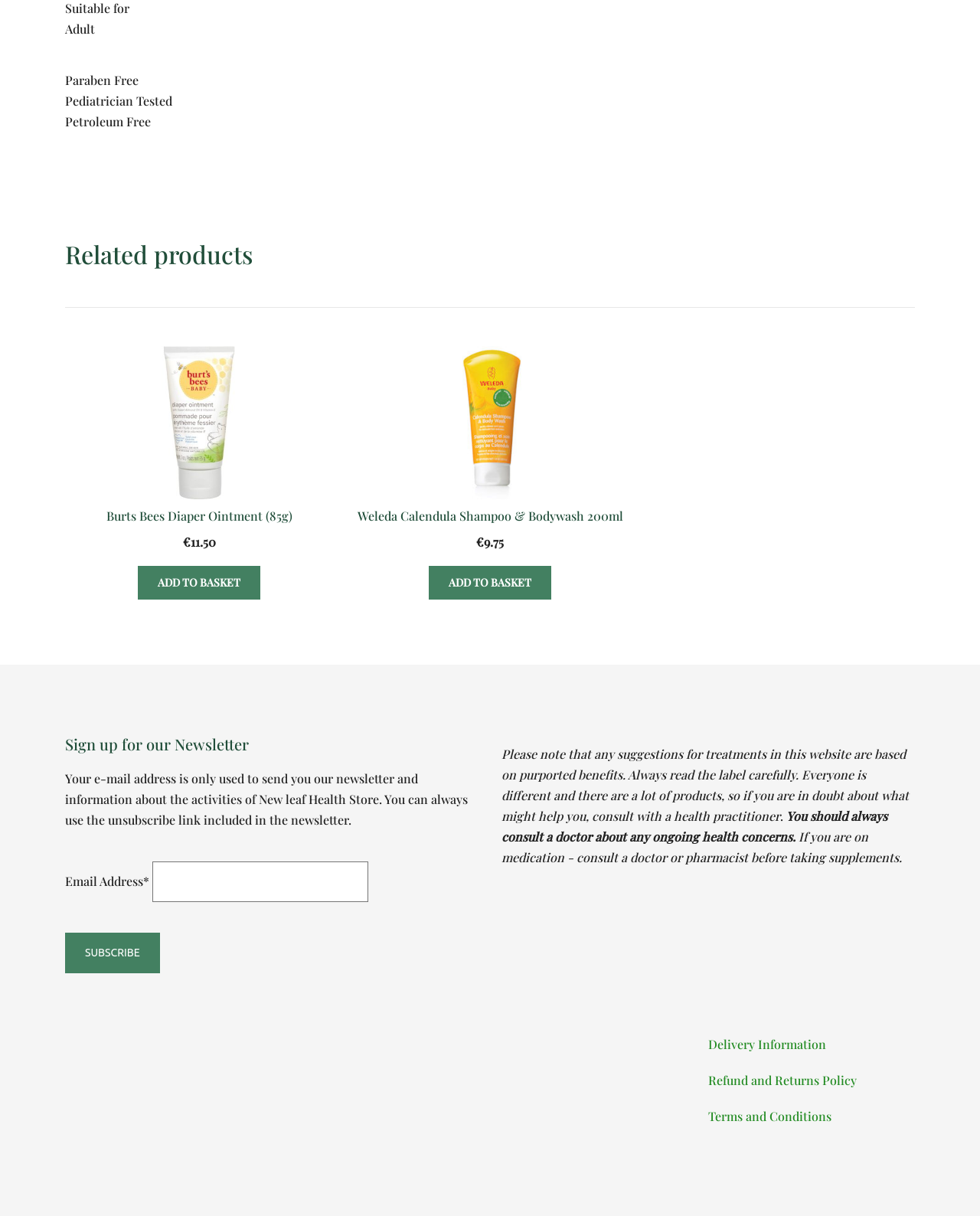Provide the bounding box coordinates of the section that needs to be clicked to accomplish the following instruction: "Submit your email to get unlimited access."

None